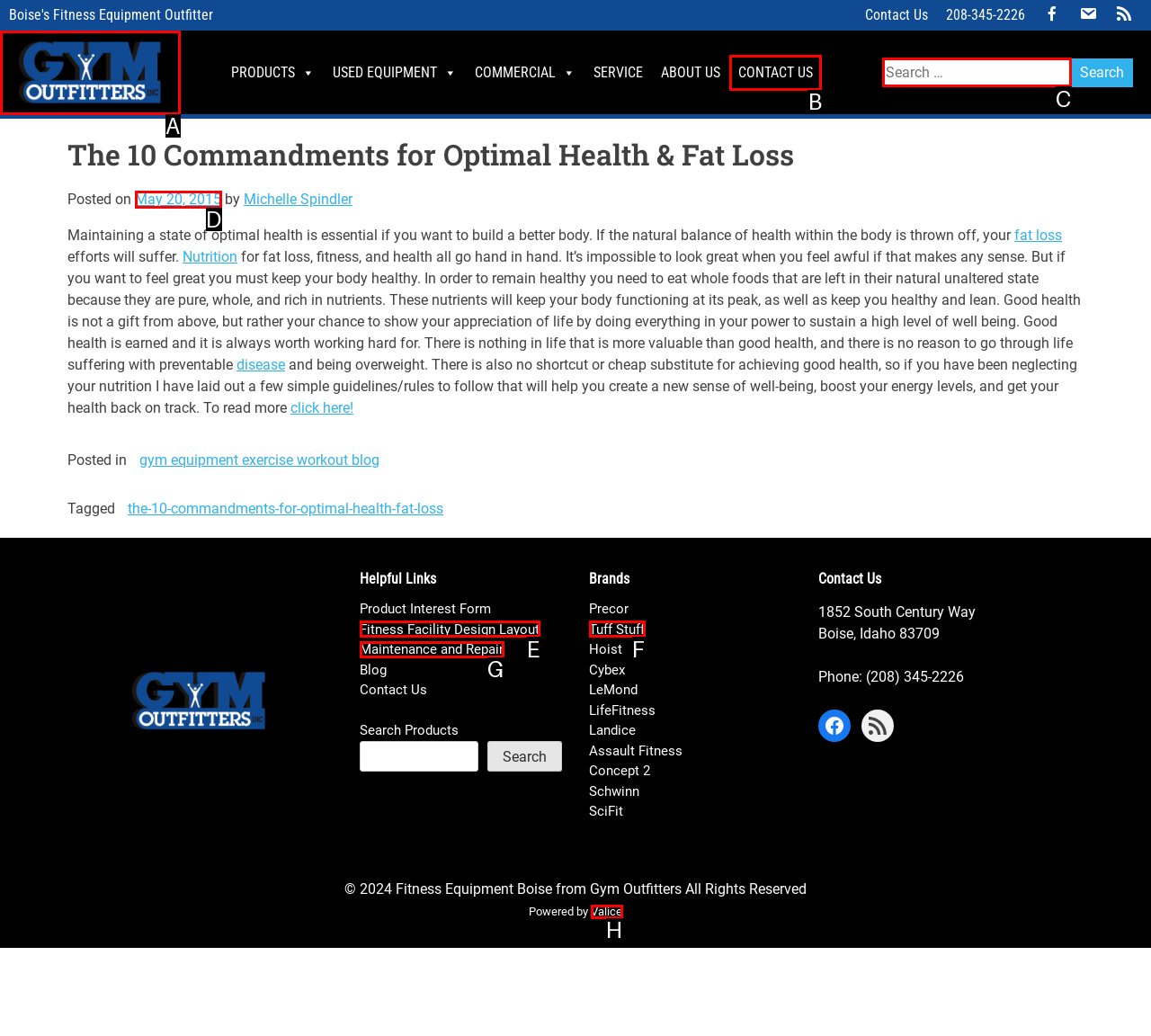Identify the correct letter of the UI element to click for this task: Click the 'Contact Us' link
Respond with the letter from the listed options.

B